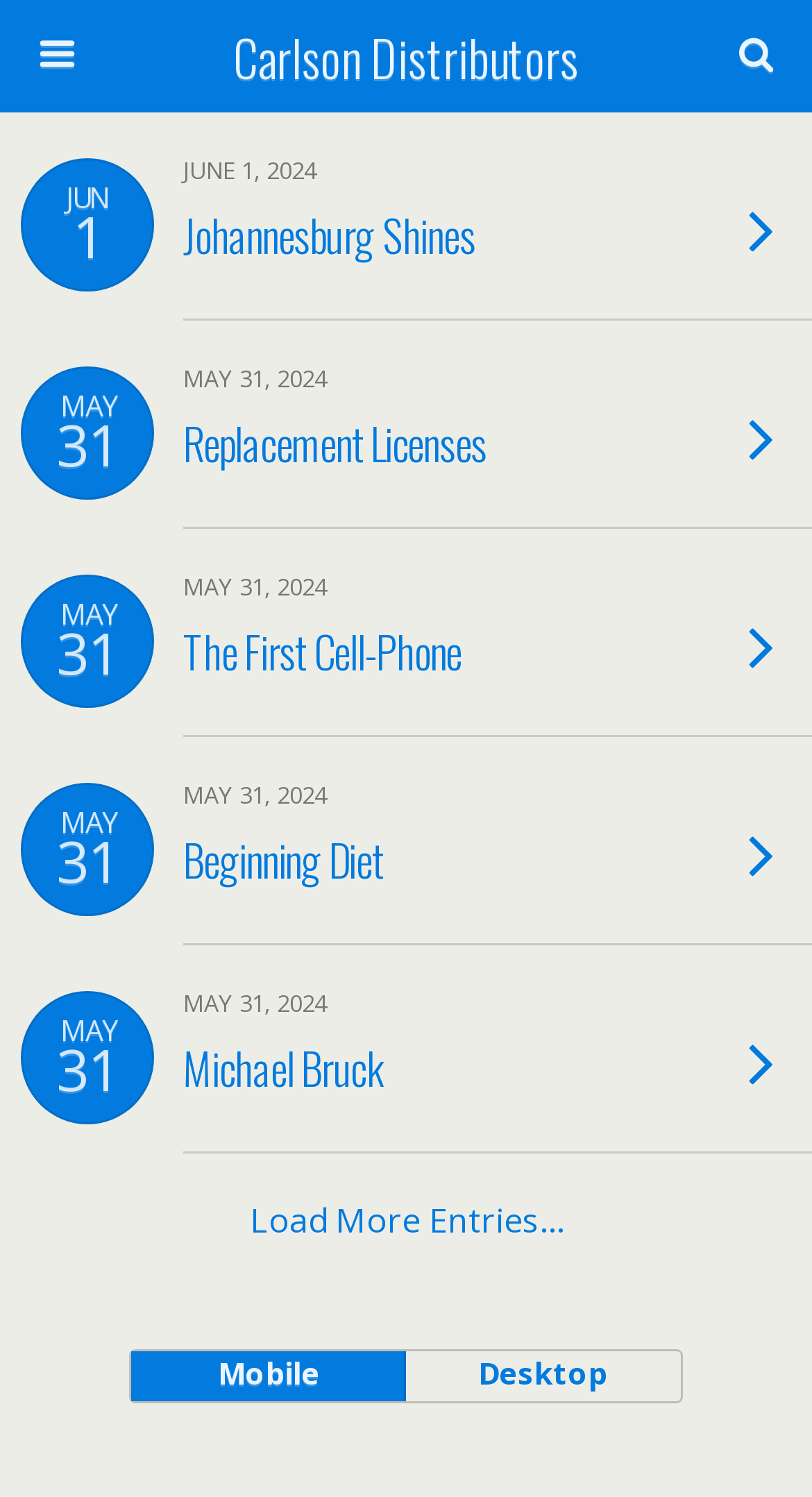Find and specify the bounding box coordinates that correspond to the clickable region for the instruction: "Click on Johannesburg Shines".

[0.0, 0.075, 1.0, 0.214]